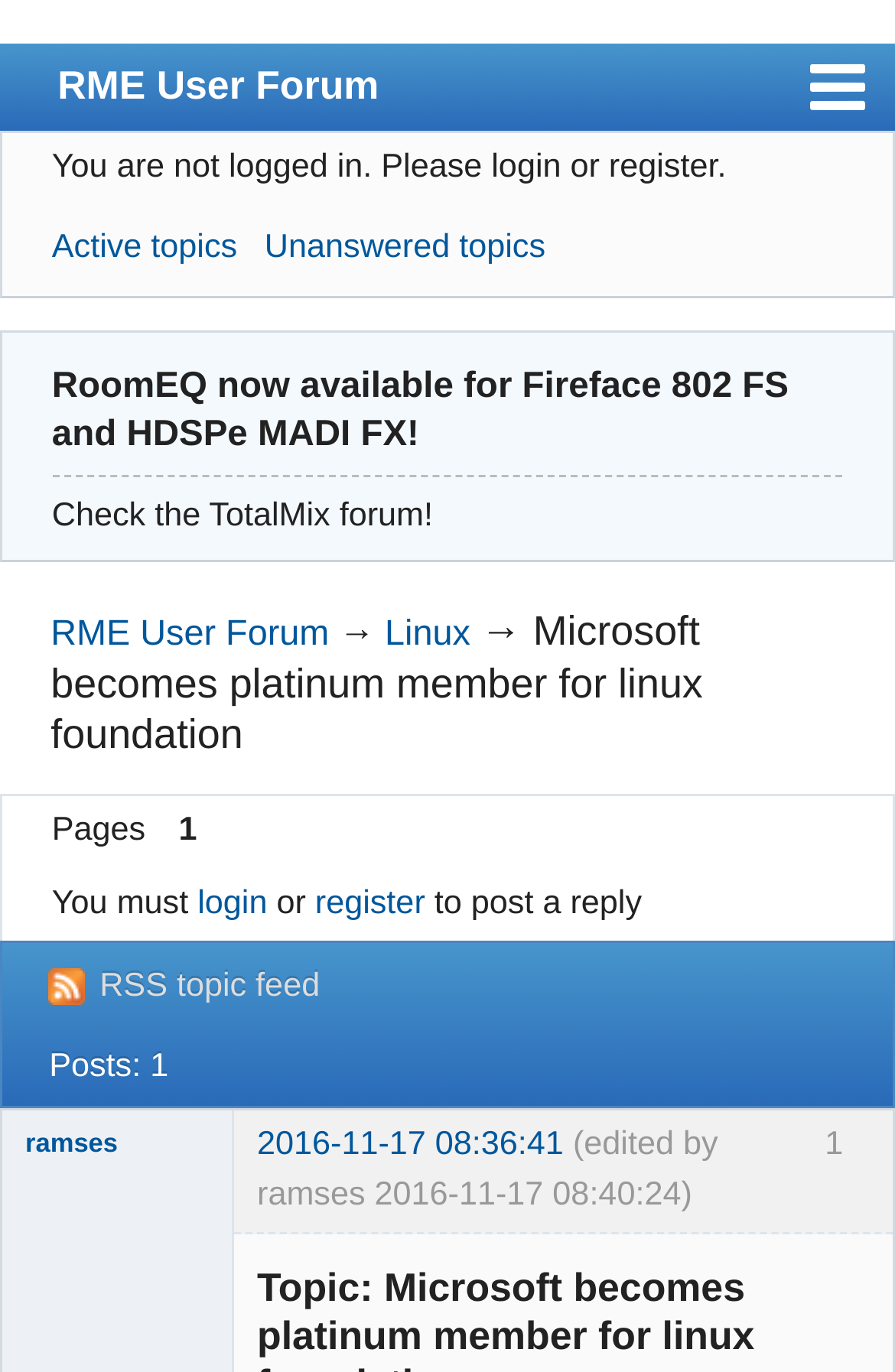Please pinpoint the bounding box coordinates for the region I should click to adhere to this instruction: "Go to the 'Active topics' page".

[0.058, 0.168, 0.265, 0.195]